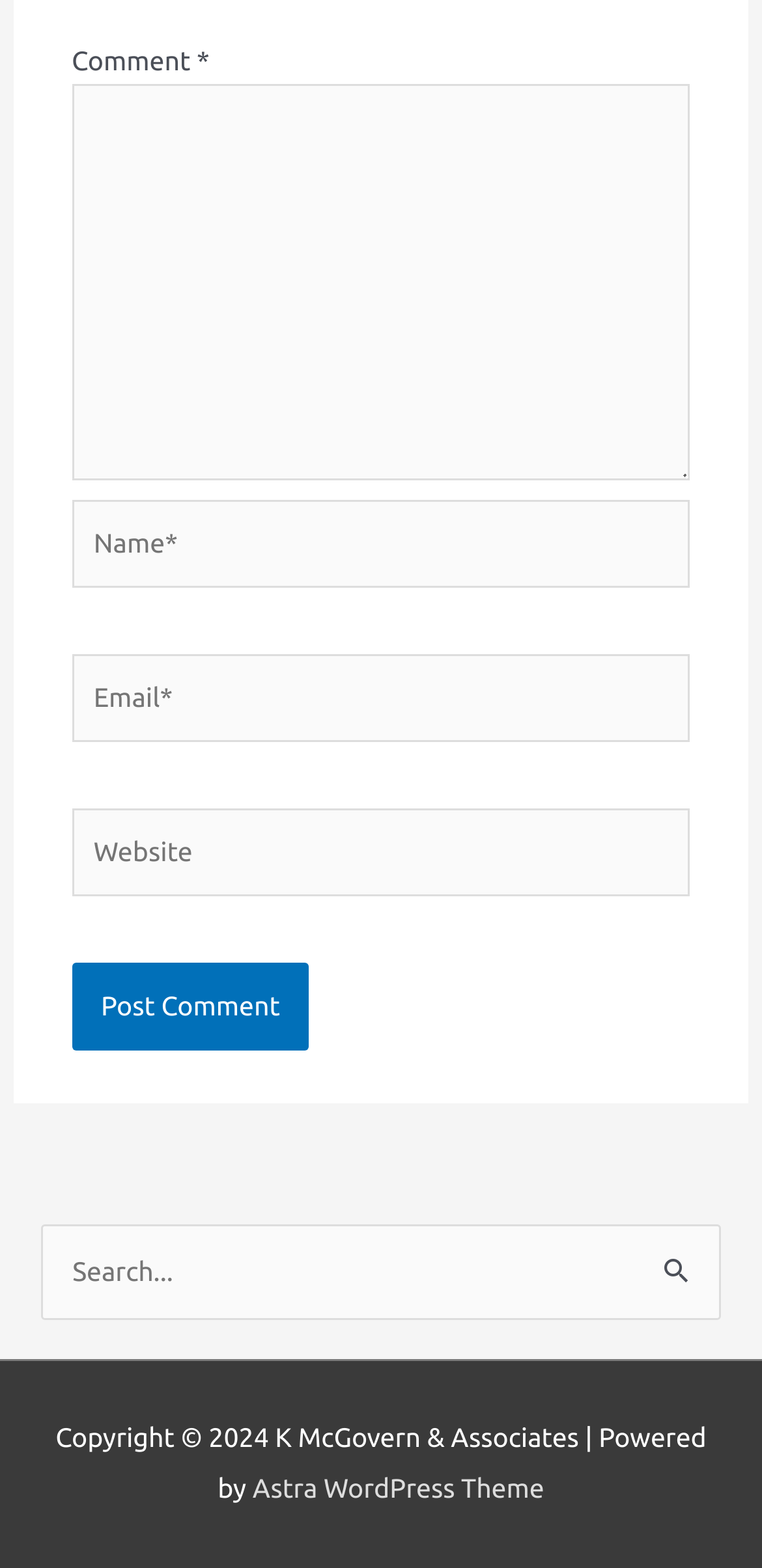Please find the bounding box coordinates of the element that needs to be clicked to perform the following instruction: "Enter a comment". The bounding box coordinates should be four float numbers between 0 and 1, represented as [left, top, right, bottom].

[0.094, 0.053, 0.906, 0.306]